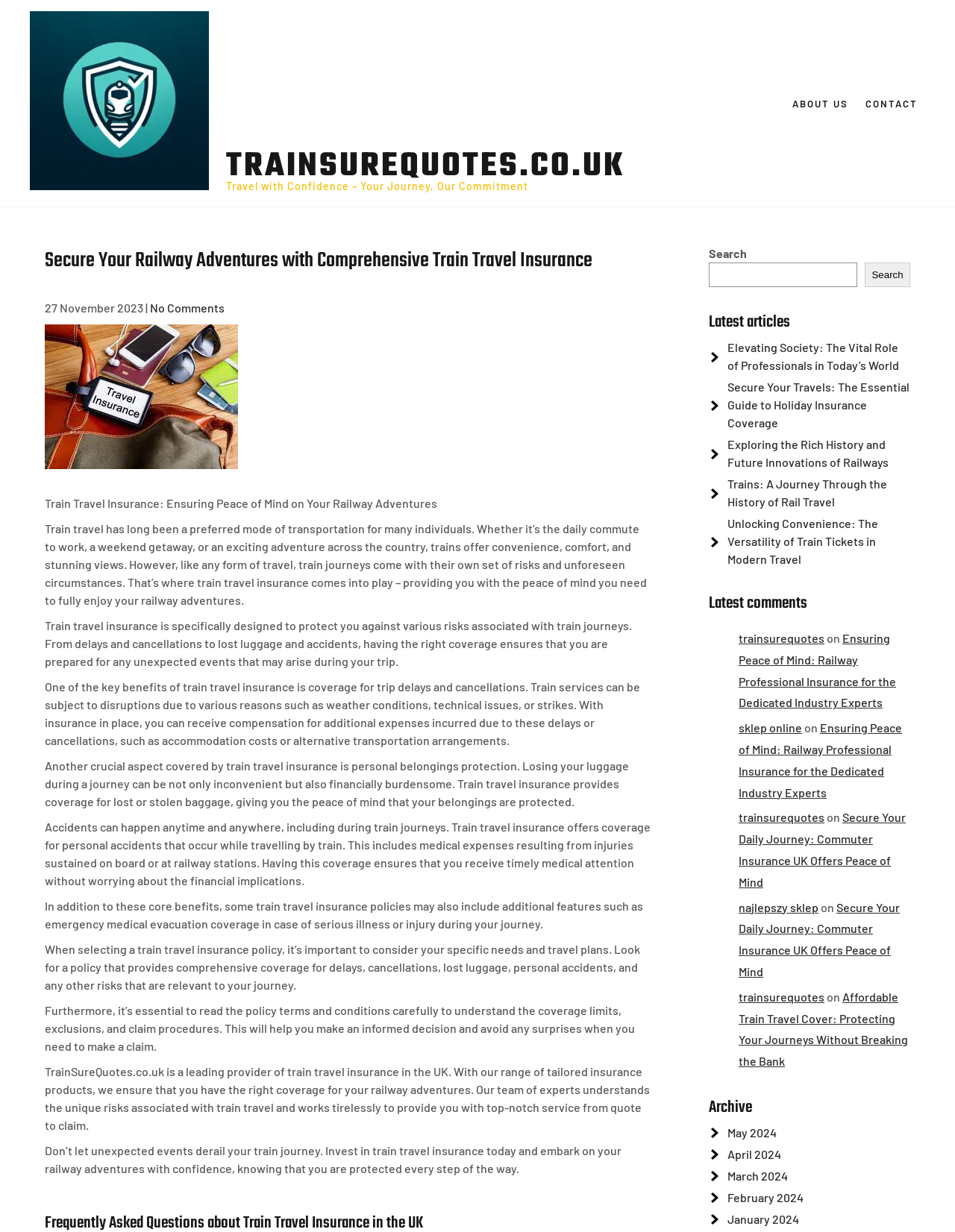Please specify the bounding box coordinates of the clickable region necessary for completing the following instruction: "Click on the 'ABOUT US' link". The coordinates must consist of four float numbers between 0 and 1, i.e., [left, top, right, bottom].

[0.822, 0.069, 0.896, 0.098]